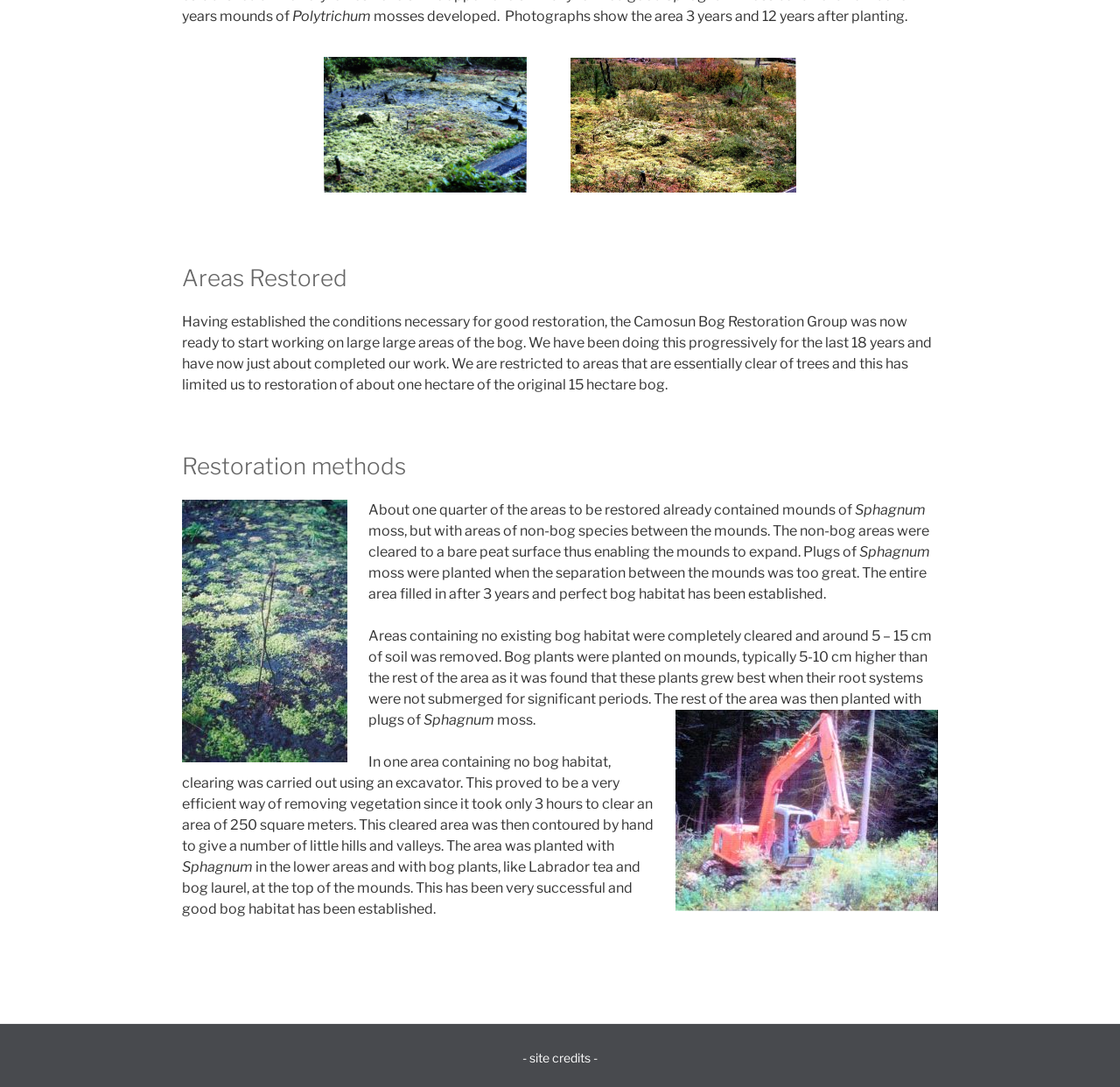How much soil was removed in areas containing no existing bog habitat?
Look at the screenshot and give a one-word or phrase answer.

5-15 cm